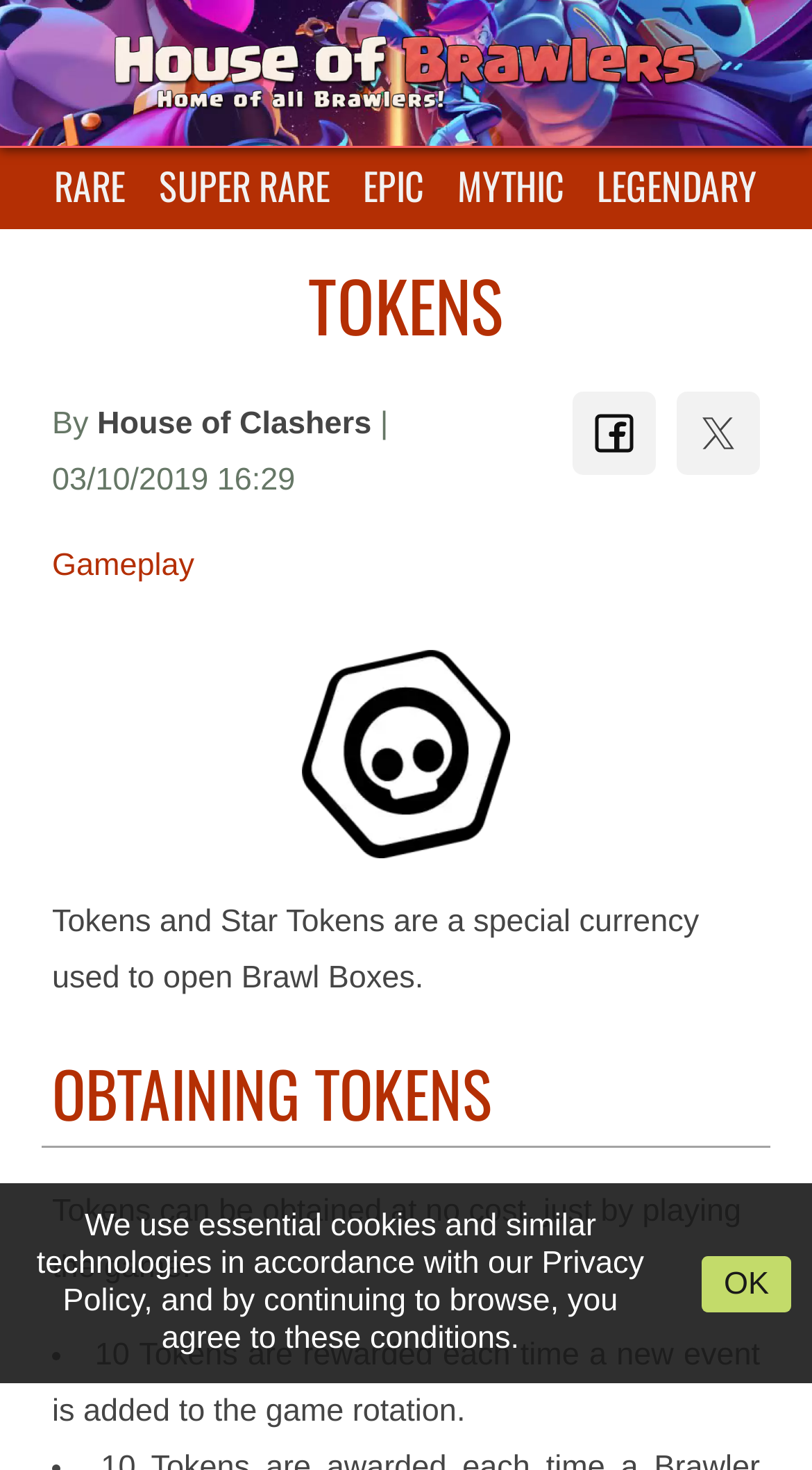Describe the entire webpage, focusing on both content and design.

The webpage is about House of Brawlers, a strategy guide for Brawl Stars. At the top, there is a logo of House of Brawlers. Below the logo, there are five links labeled "RARE", "SUPER RARE", "EPIC", "MYTHIC", and "LEGENDARY", which are aligned horizontally. 

Underneath these links, there is a heading "TOKENS" followed by a text "By House of Clashers" and a date "03/10/2019 16:29". To the right of the date, there are two social media links with their corresponding icons. 

Further down, there is a link labeled "Gameplay". Below this link, there is a paragraph of text explaining the use of Tokens and Star Tokens in Brawl Stars. 

The next section is headed by "OBTAINING TOKENS" and explains how to obtain Tokens for free by playing the game. This section includes a list with a single bullet point, stating that 10 Tokens are rewarded each time a new event is added to the game rotation.

At the bottom of the page, there is a notice about the use of essential cookies and a "OK" button to agree to the terms.